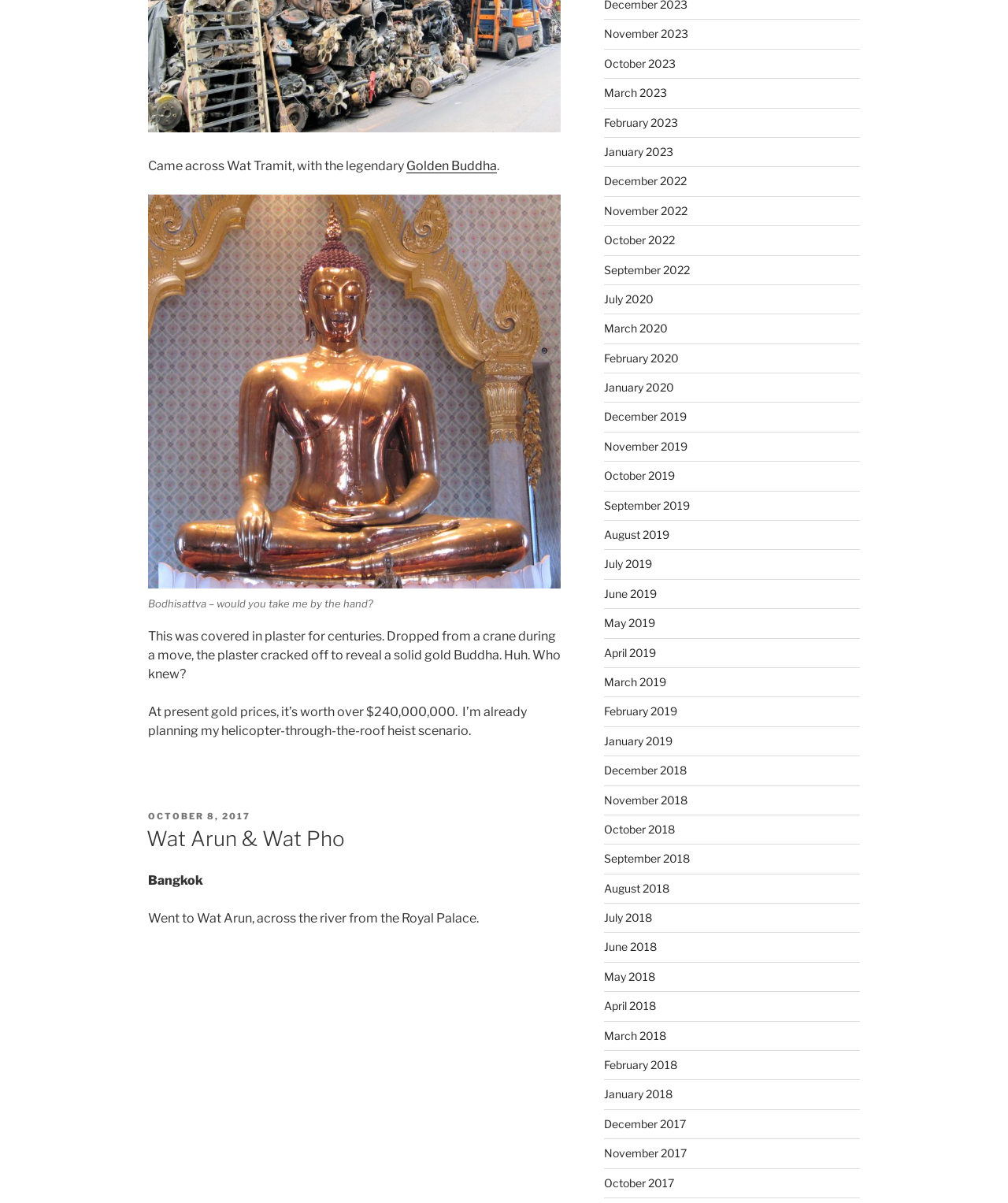Please identify the bounding box coordinates of the element that needs to be clicked to execute the following command: "View the image of the Golden Buddha". Provide the bounding box using four float numbers between 0 and 1, formatted as [left, top, right, bottom].

[0.147, 0.162, 0.556, 0.509]